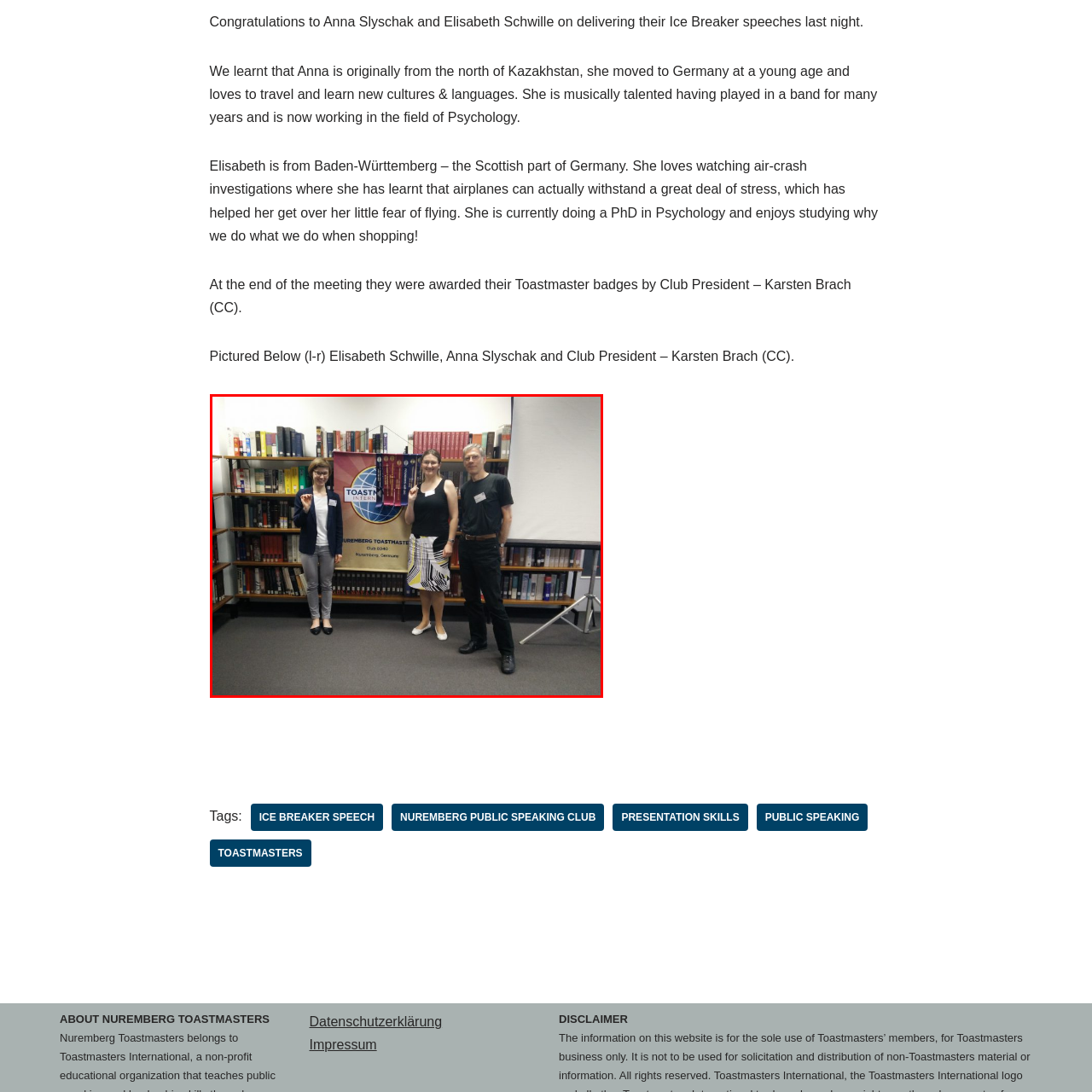Pay attention to the area highlighted by the red boundary and answer the question with a single word or short phrase: 
What is the profession of Karsten Brach?

Club President